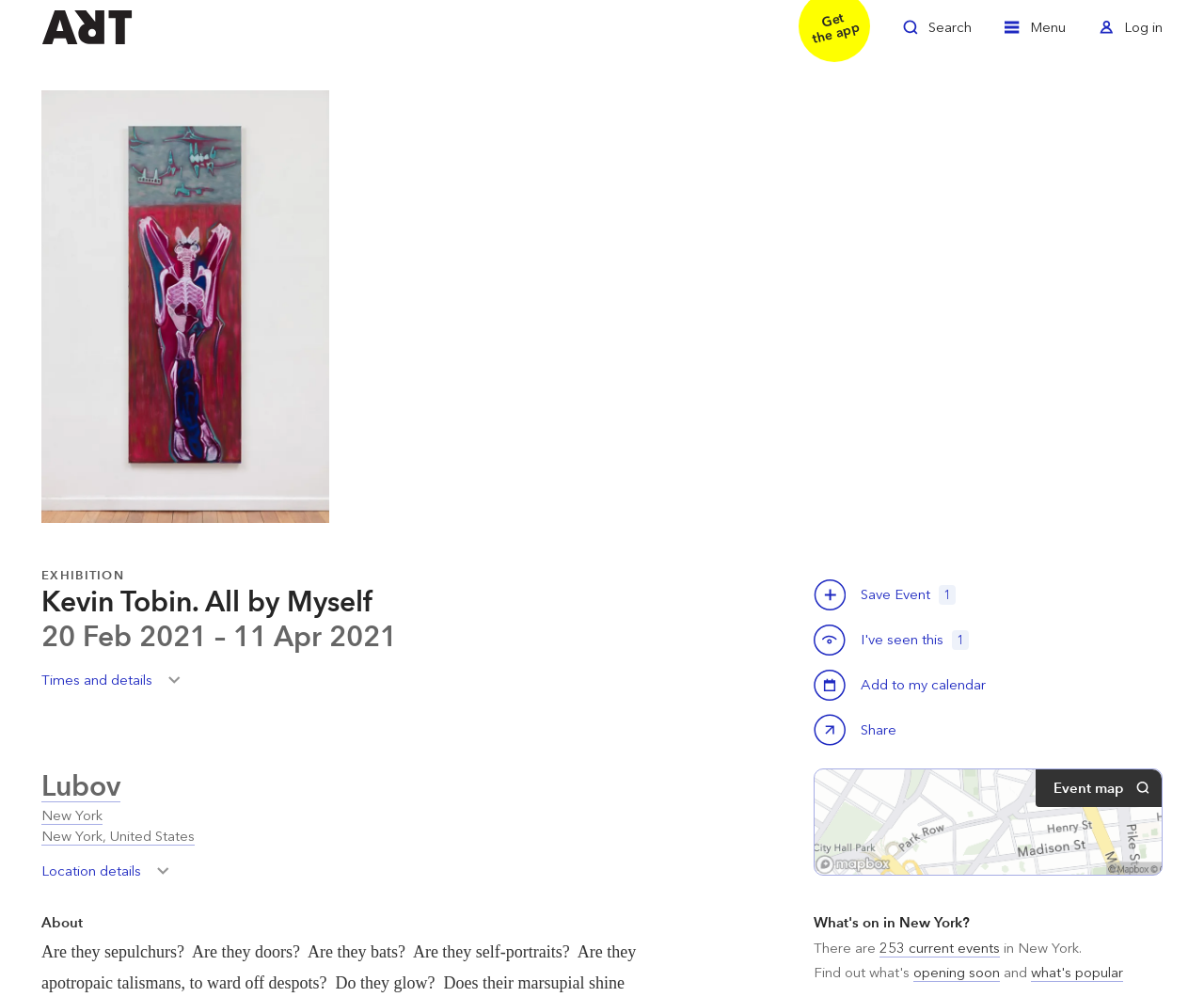Based on the provided description, "Location detailsToggle Location details", find the bounding box of the corresponding UI element in the screenshot.

[0.034, 0.863, 0.148, 0.897]